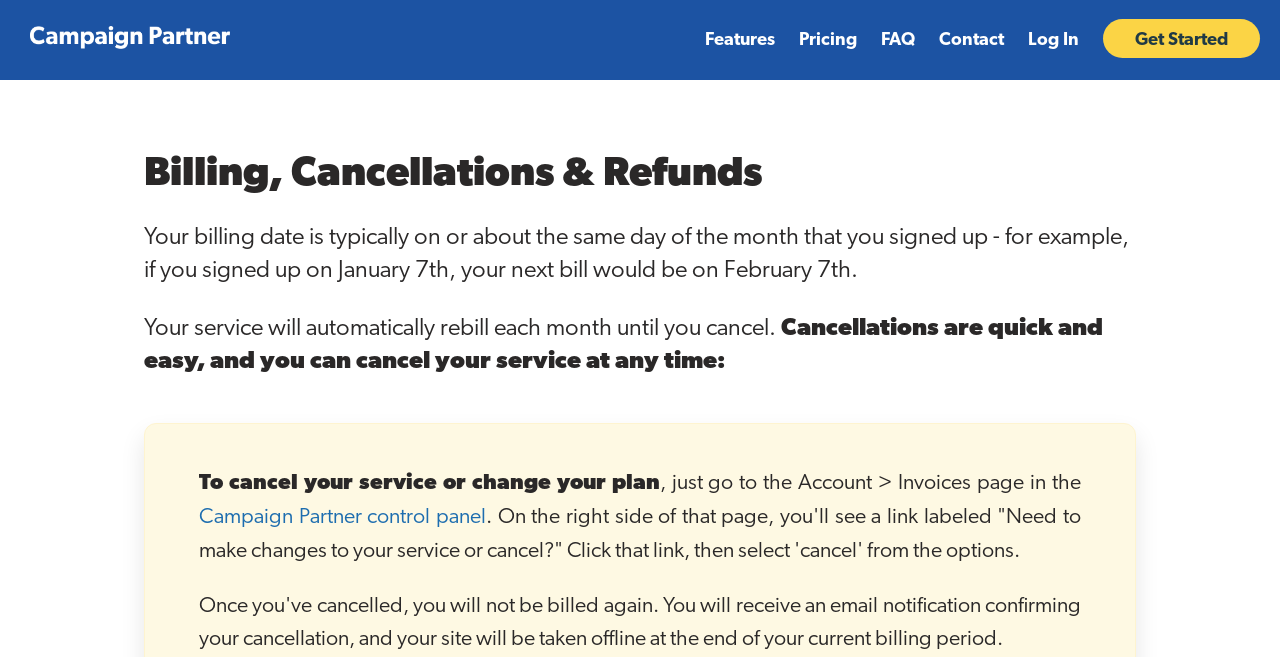How do I cancel my service?
Provide a detailed and extensive answer to the question.

To cancel your service, you need to go to the Account > Invoices page in the Campaign Partner control panel. On the right side of that page, you'll see a link labeled 'Need to make changes to your service or cancel?' Click that link, then select 'cancel' from the options.